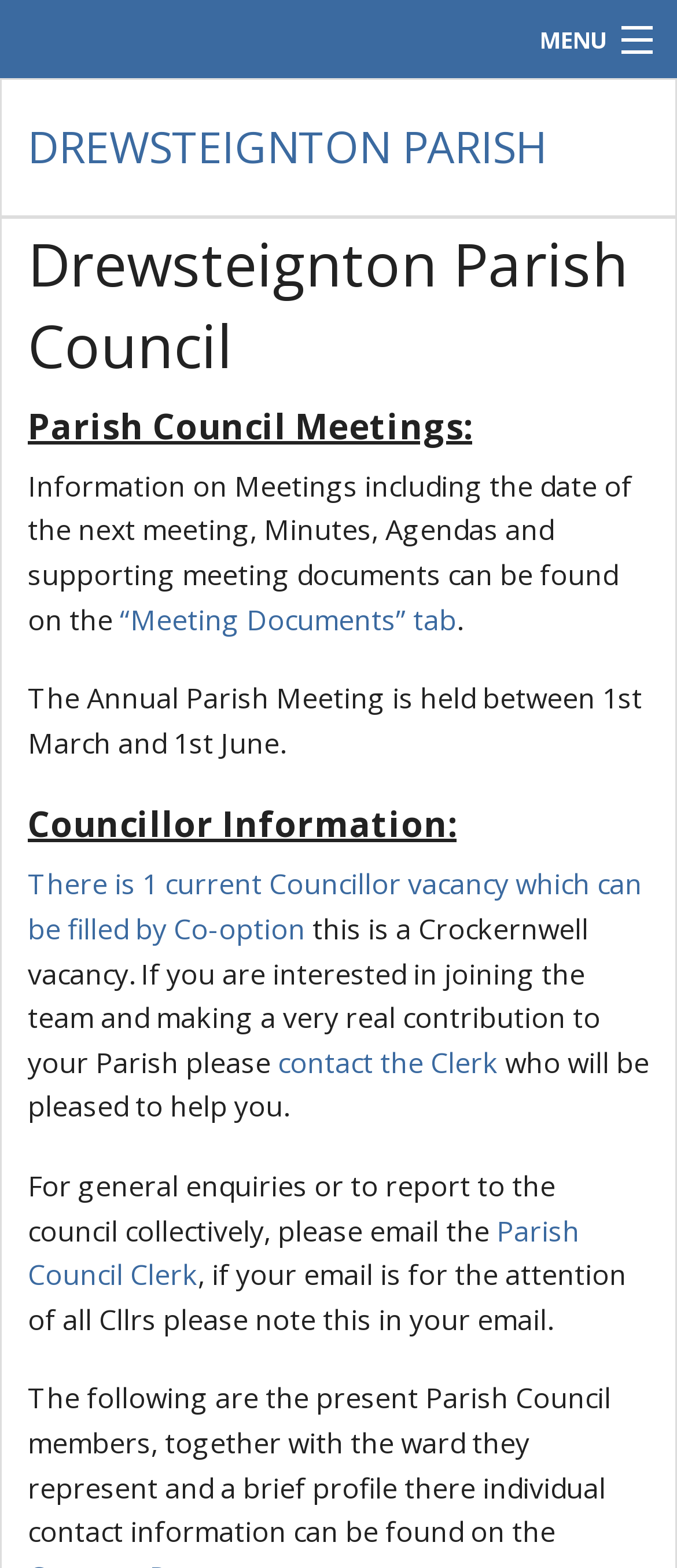Identify the bounding box for the UI element described as: "“Meeting Documents” tab". The coordinates should be four float numbers between 0 and 1, i.e., [left, top, right, bottom].

[0.177, 0.383, 0.674, 0.407]